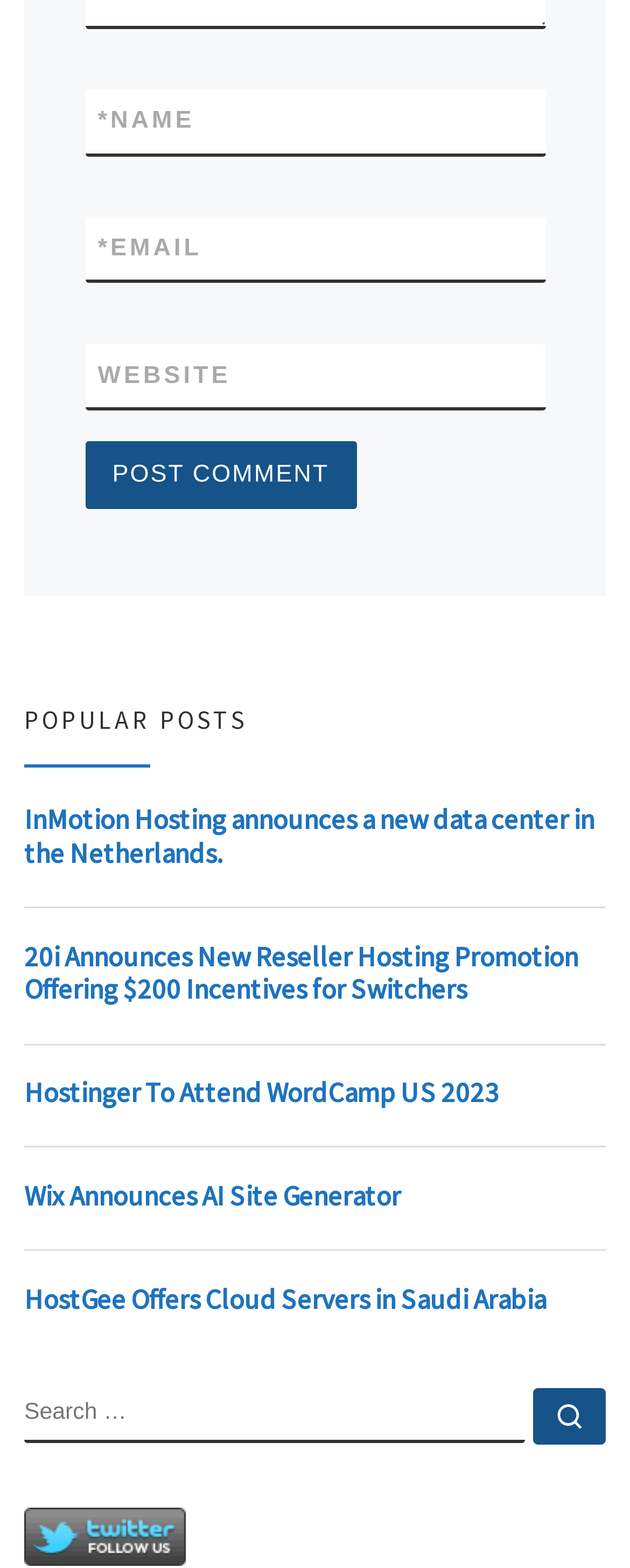Given the element description Wix Announces AI Site Generator, specify the bounding box coordinates of the corresponding UI element in the format (top-left x, top-left y, bottom-right x, bottom-right y). All values must be between 0 and 1.

[0.038, 0.752, 0.636, 0.774]